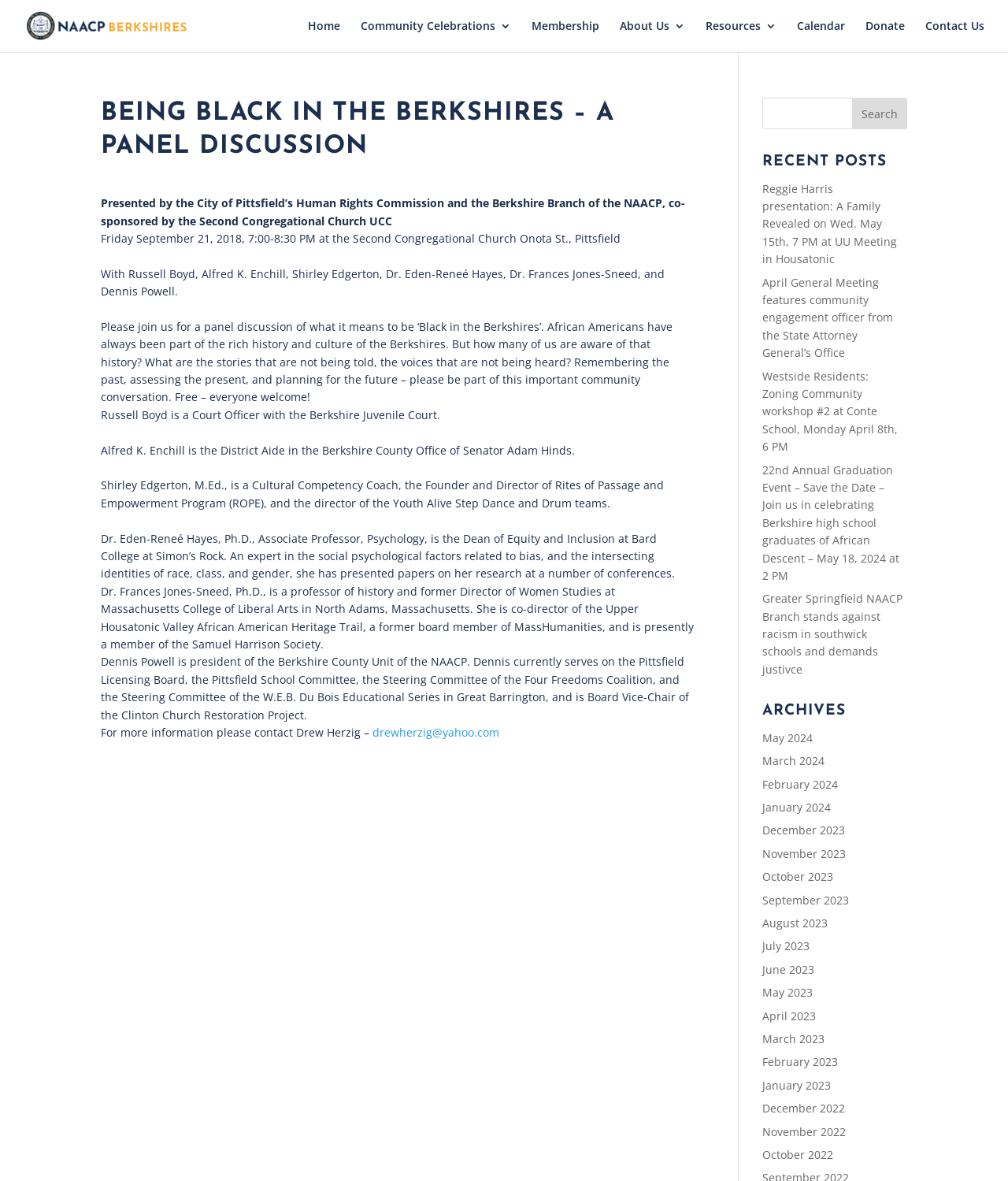What is the date of the panel discussion?
Give a single word or phrase answer based on the content of the image.

Friday September 21, 2018